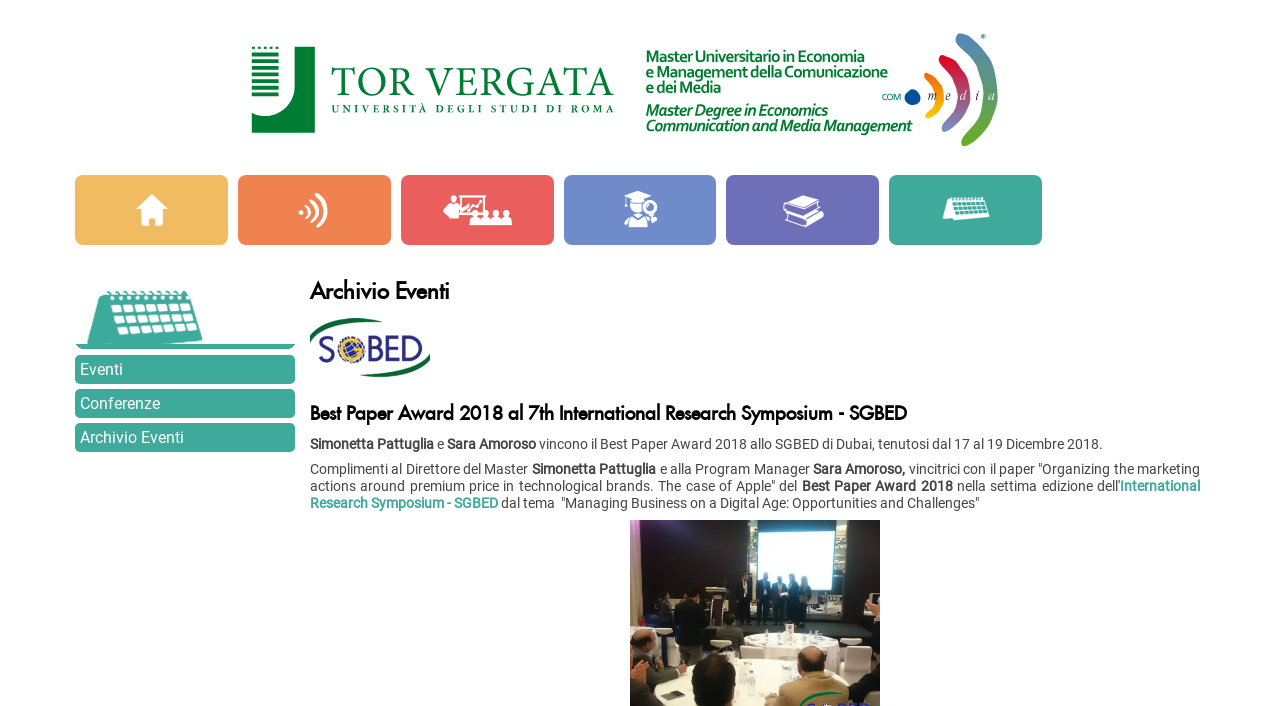Where was the 7th International Research Symposium held?
Give a comprehensive and detailed explanation for the question.

According to the webpage, the 7th International Research Symposium - SGBED was held in Dubai, where Simonetta Pattuglia and Sara Amoroso won the Best Paper Award 2018.